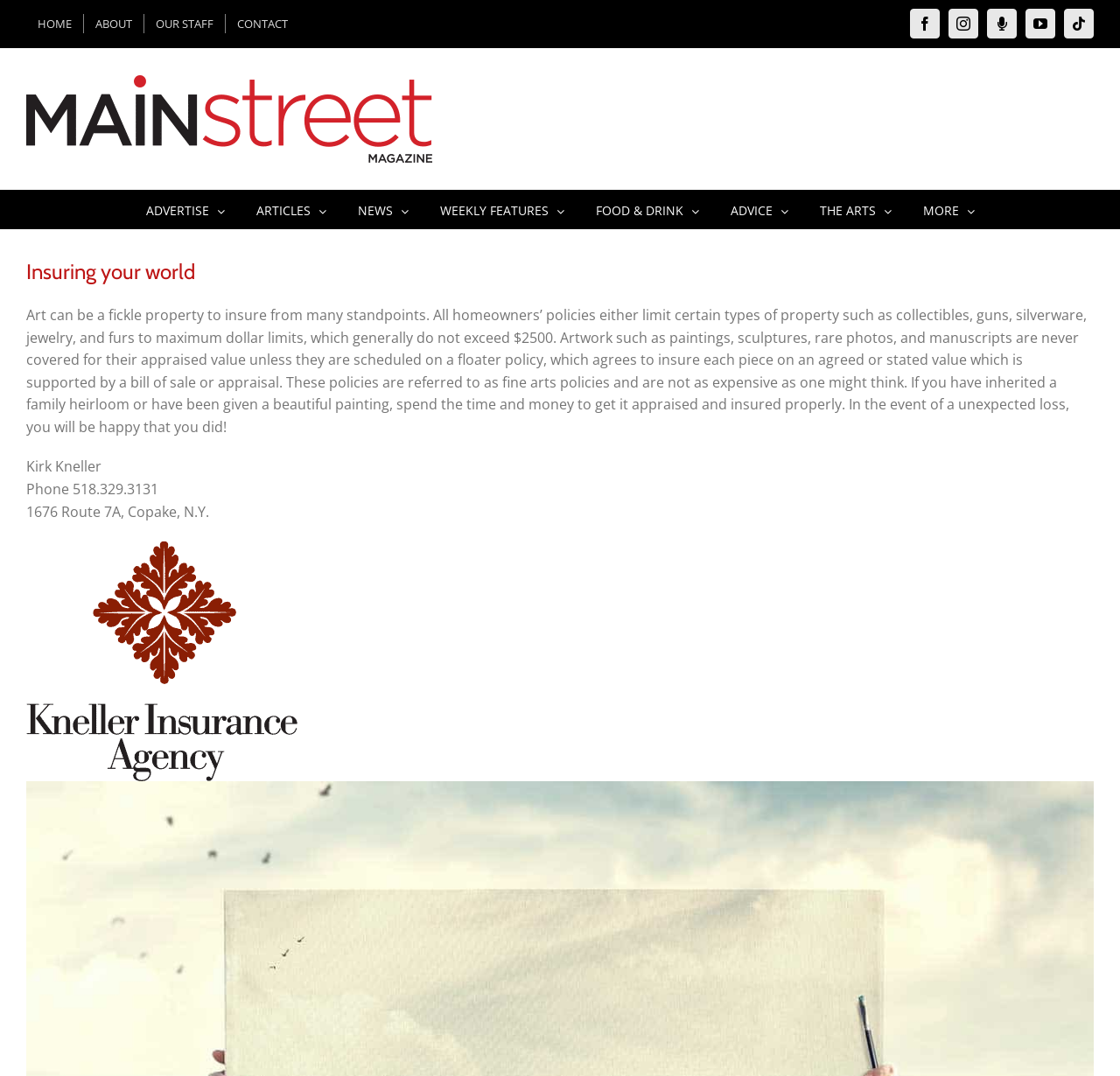From the webpage screenshot, identify the region described by FOOD & DRINK. Provide the bounding box coordinates as (top-left x, top-left y, bottom-right x, bottom-right y), with each value being a floating point number between 0 and 1.

[0.532, 0.177, 0.624, 0.212]